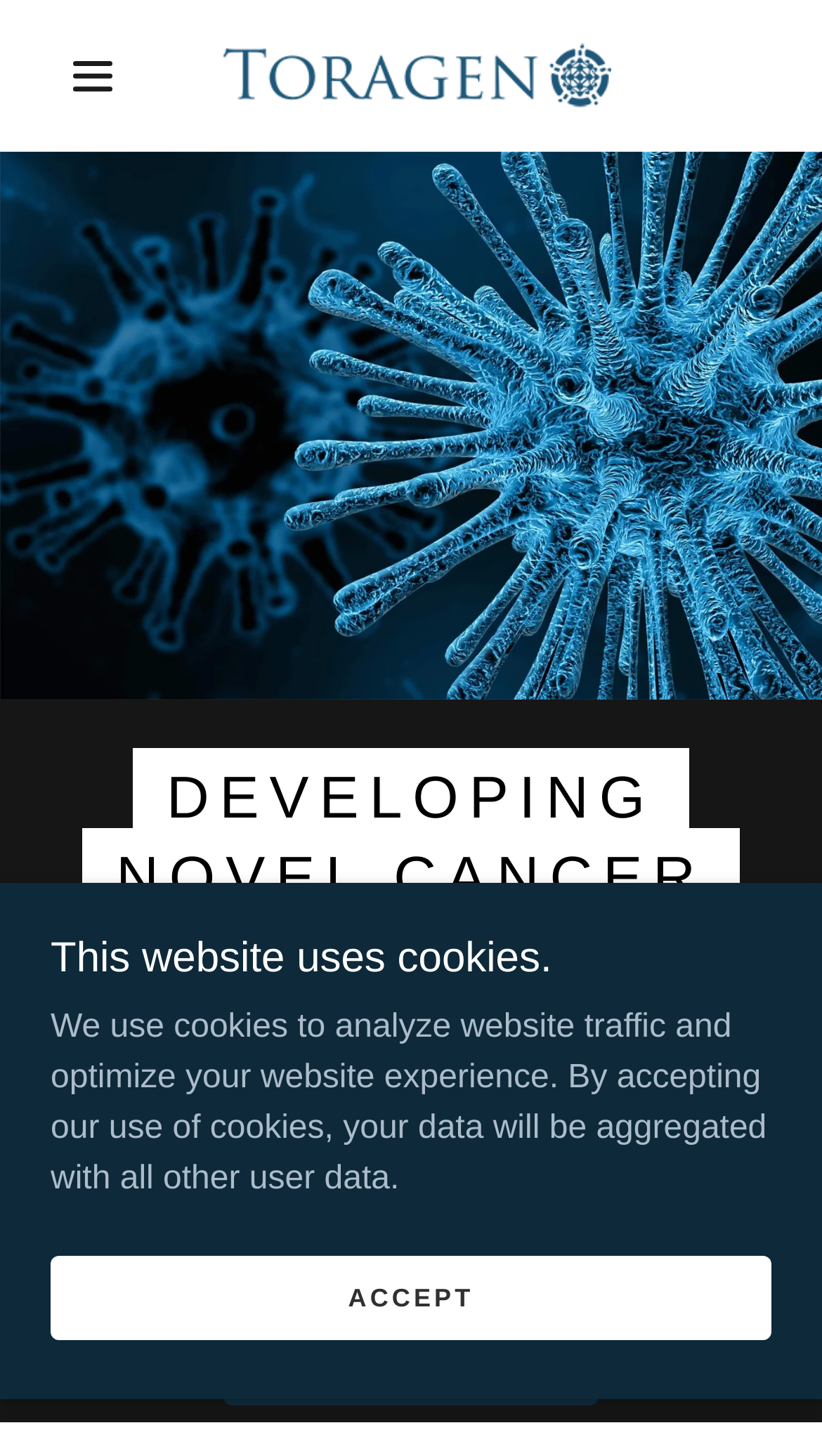Determine the bounding box for the UI element as described: "Learn More". The coordinates should be represented as four float numbers between 0 and 1, formatted as [left, top, right, bottom].

[0.272, 0.884, 0.728, 0.965]